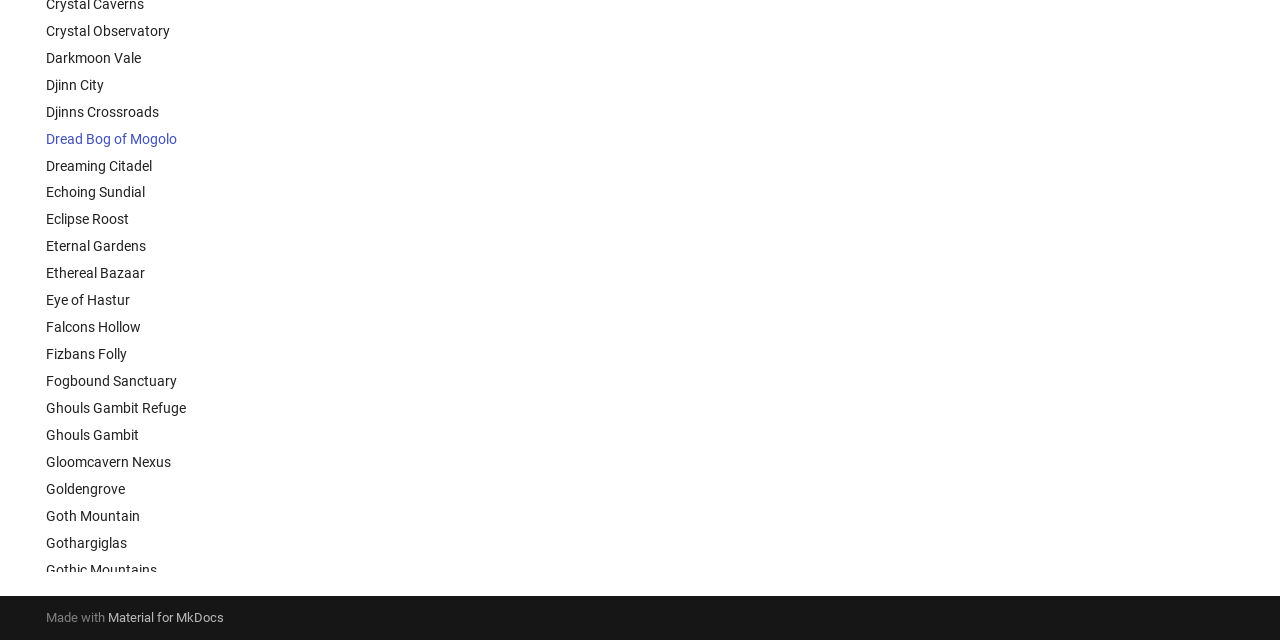Given the webpage screenshot, identify the bounding box of the UI element that matches this description: "Falcons Hollow".

[0.036, 0.497, 0.2, 0.525]